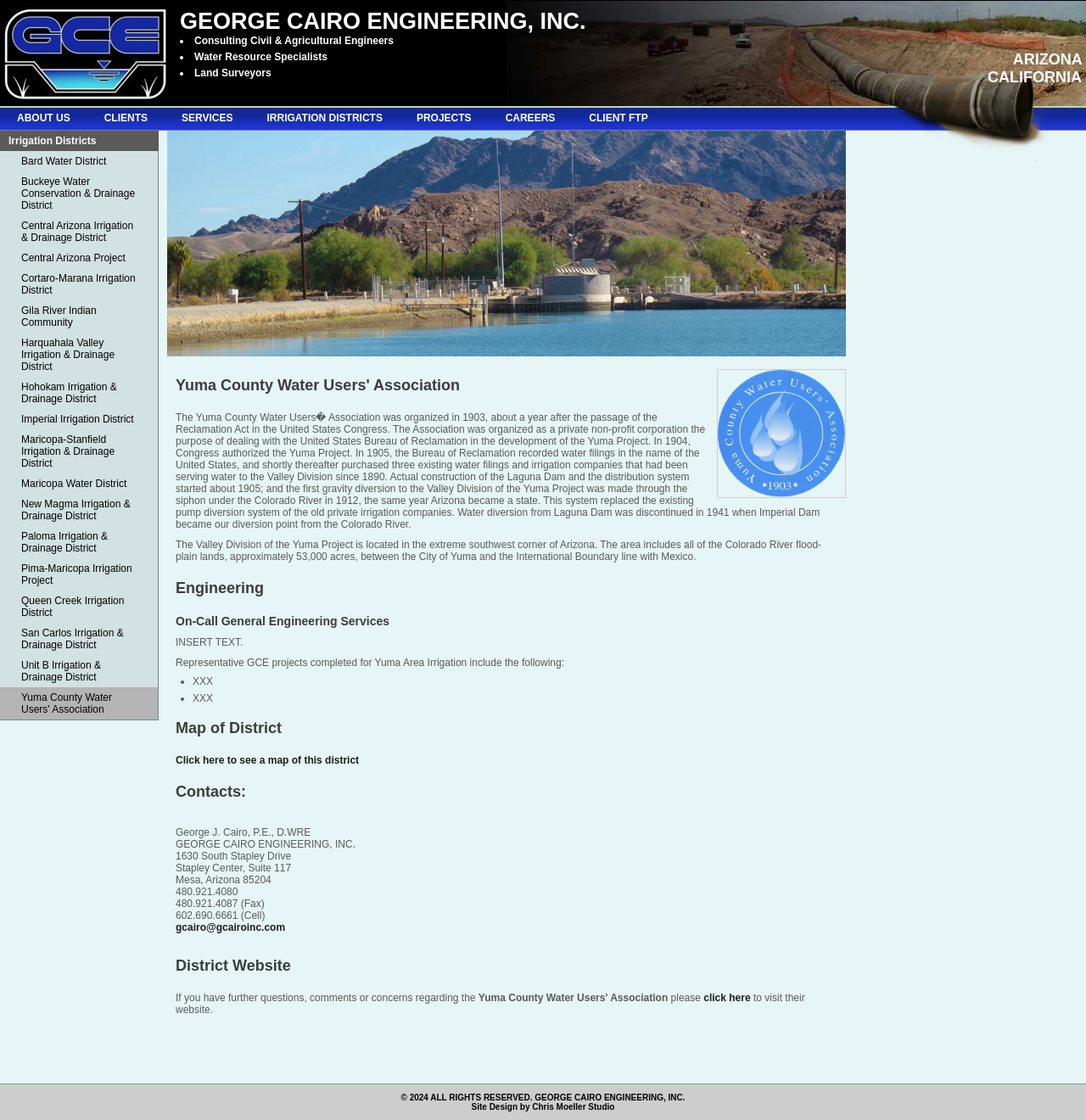Explain the webpage's layout and main content in detail.

The webpage is about George Cairo Engineering, a consulting civil and agricultural engineering firm that specializes in water resource management and land surveying. At the top of the page, there is a logo image and a heading that reads "GEORGE CAIRO ENGINEERING, INC." with three bullet points listing the company's services.

Below the heading, there is a section with two columns. The left column has a list of links to different pages, including "ABOUT US", "CLIENTS", "SERVICES", and "PROJECTS". The right column has a heading "ARIZONA CALIFORNIA" with two links to "ARIZONA" and "CALIFORNIA".

Further down the page, there is a section dedicated to "IRRIGATION DISTRICTS" with a list of links to various irrigation districts, including "Bard Water District", "Buckeye Water Conservation & Drainage District", and "Central Arizona Irrigation & Drainage District", among others.

The page also features a section about the "Yuma County Water Users' Association", which includes a heading, an image, and two paragraphs of text describing the association's history and purpose. There is also a section about "Engineering" with a heading and a paragraph of text, as well as a section about "On-Call General Engineering Services" with a heading and a paragraph of text.

Additionally, the page has a section with a heading "Map of District" and a link to view a map of the district. There is also a section with contact information, including the company's address, phone numbers, and email address.

At the bottom of the page, there is a section with a heading "District Website" and a link to visit the website. There is also a copyright notice and a link to the website designer's studio.